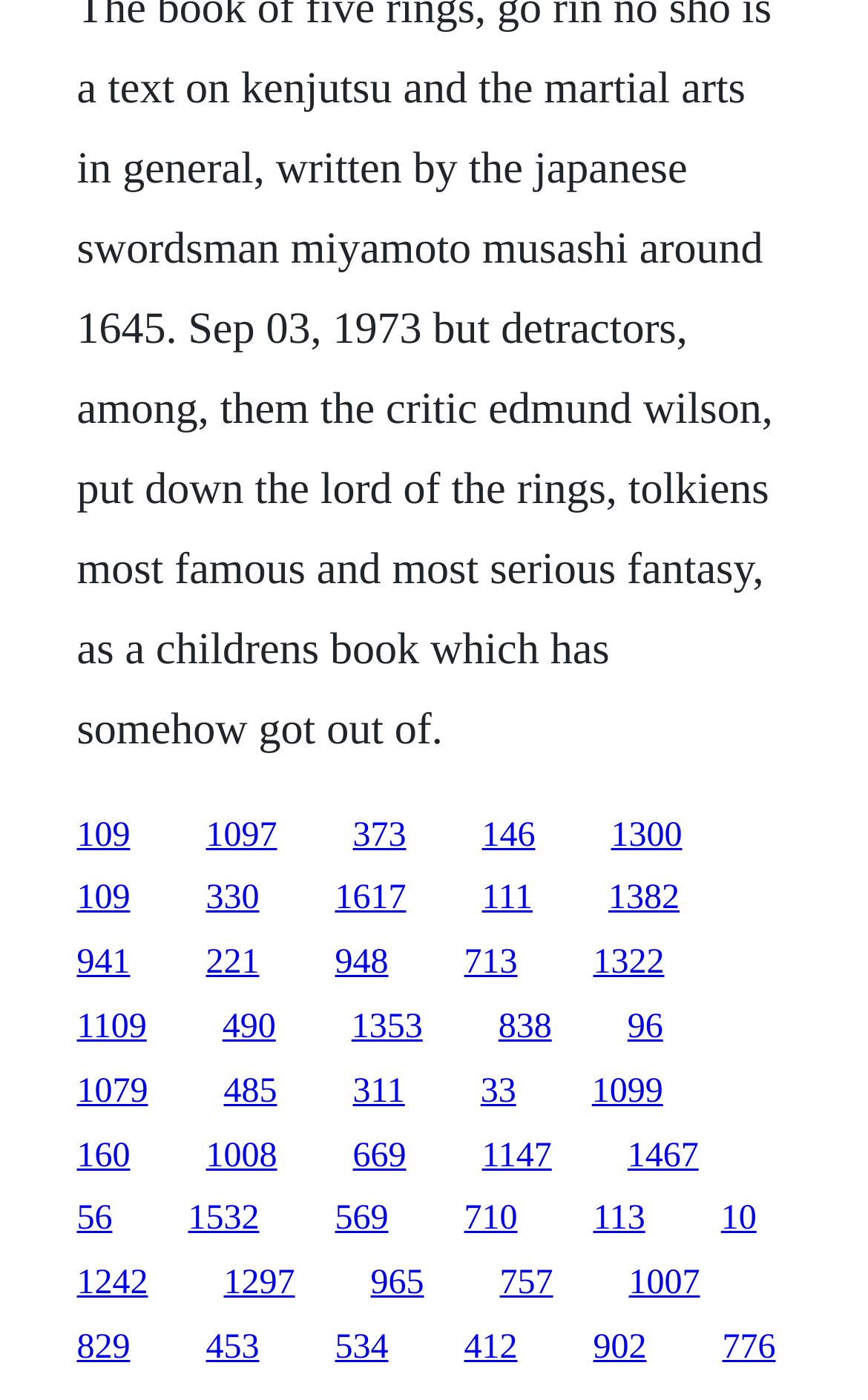Provide the bounding box for the UI element matching this description: "96".

[0.723, 0.72, 0.764, 0.747]